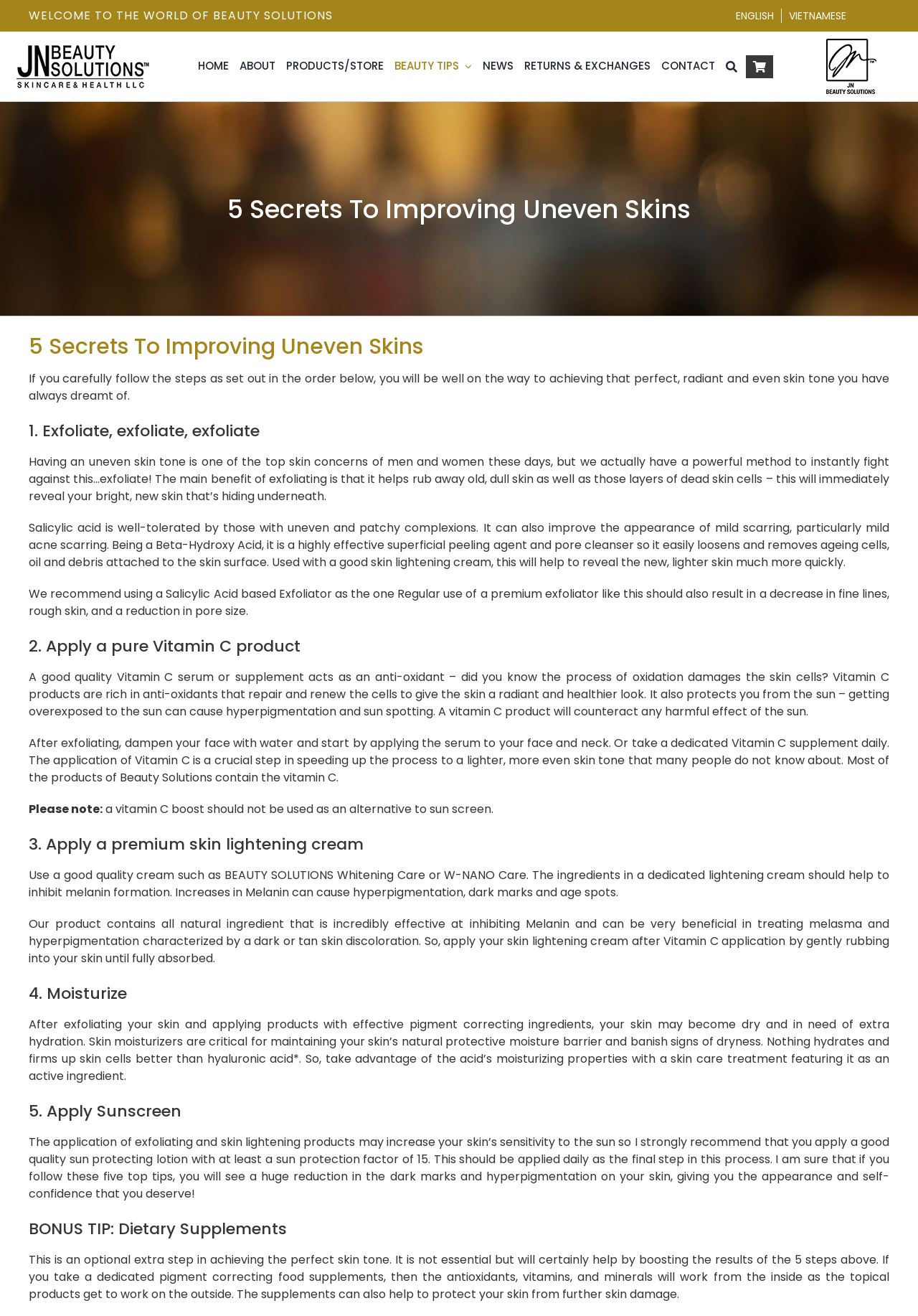Provide a single word or phrase answer to the question: 
What is the title of the webpage?

5 Secrets To Improving Uneven Skins